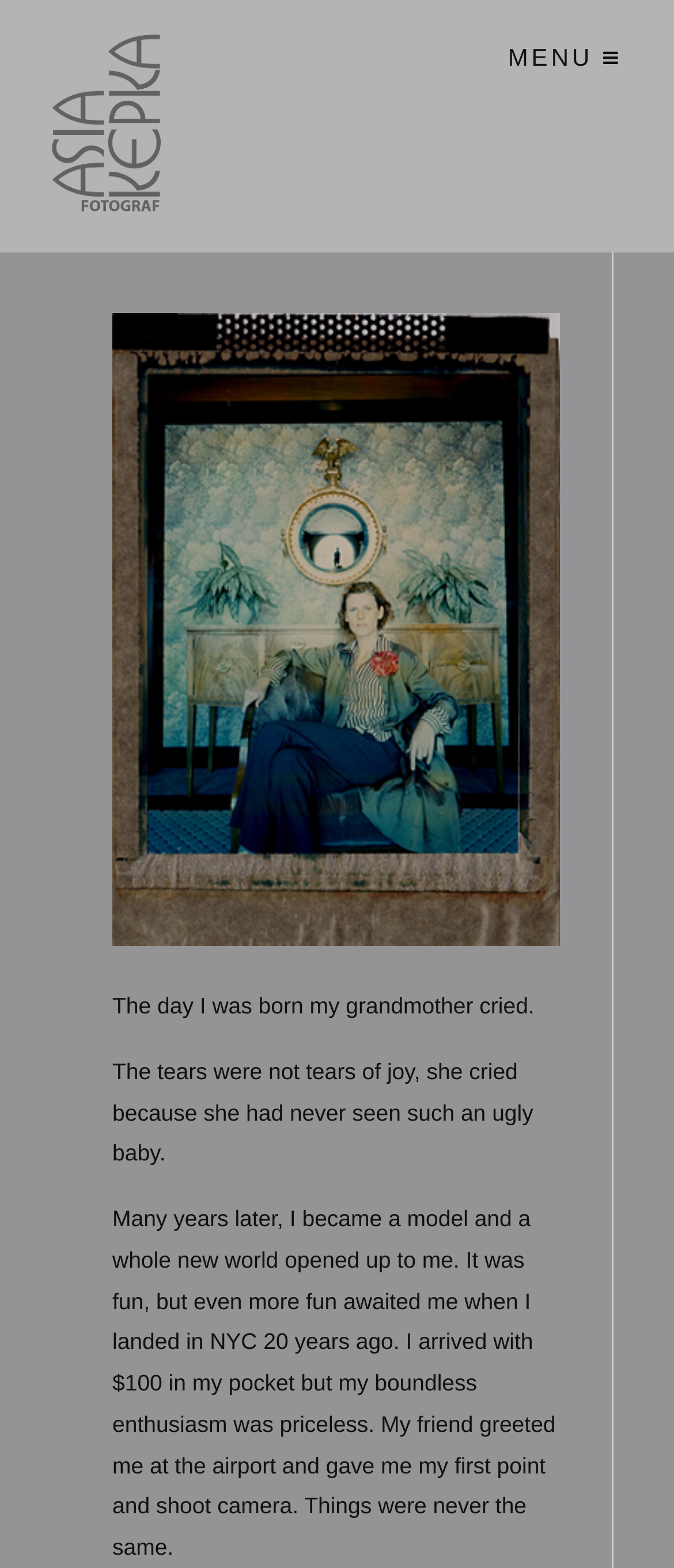How much money did Asia Kepka have when arriving in NYC?
Use the information from the image to give a detailed answer to the question.

The text states, 'I arrived with $100 in my pocket but my boundless enthusiasm was priceless.', indicating that Asia Kepka had $100 when arriving in NYC.